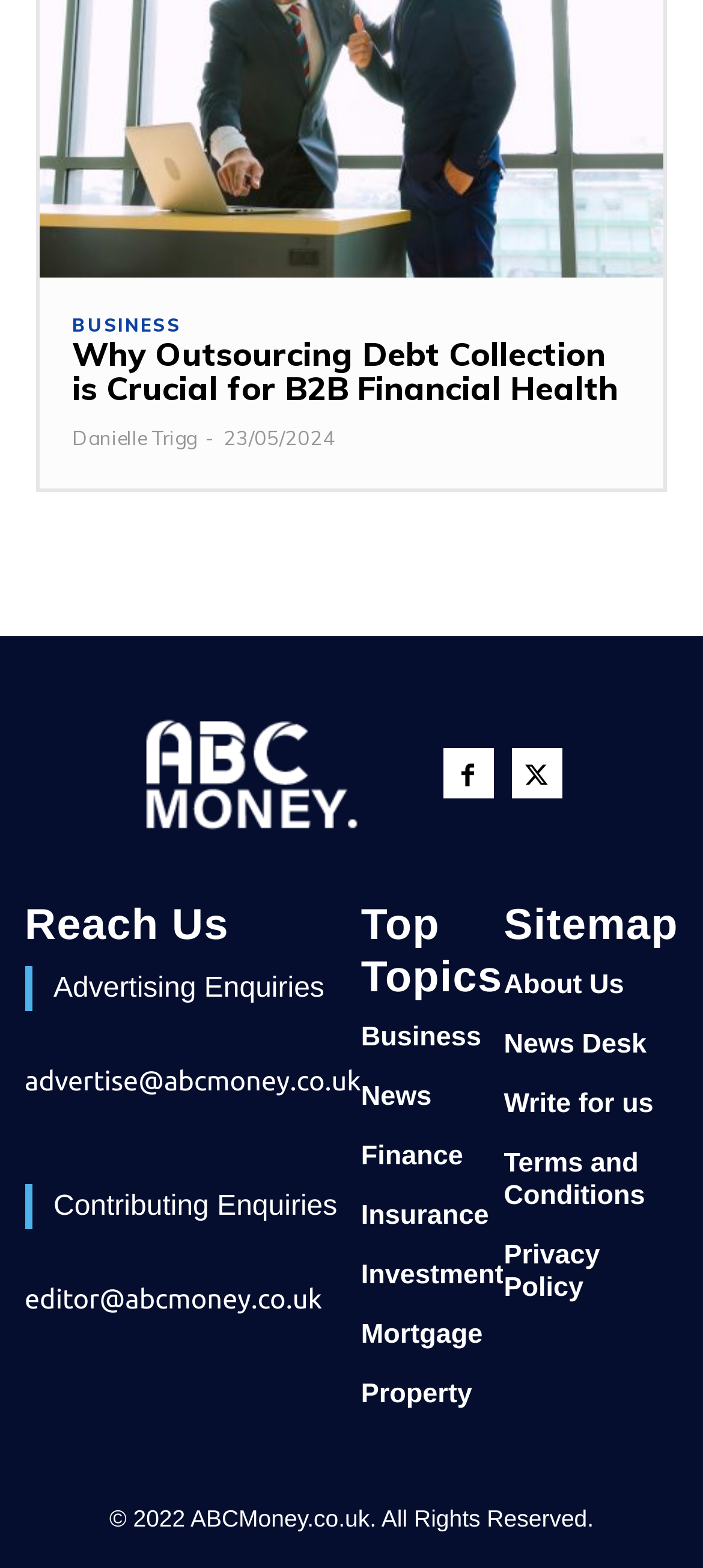What is the last topic in the 'Top Topics' section?
From the details in the image, answer the question comprehensively.

The last topic in the 'Top Topics' section can be found by looking at the link elements with a bounding box coordinate of [0.514, 0.879, 0.717, 0.9] which contains the text 'Property'.